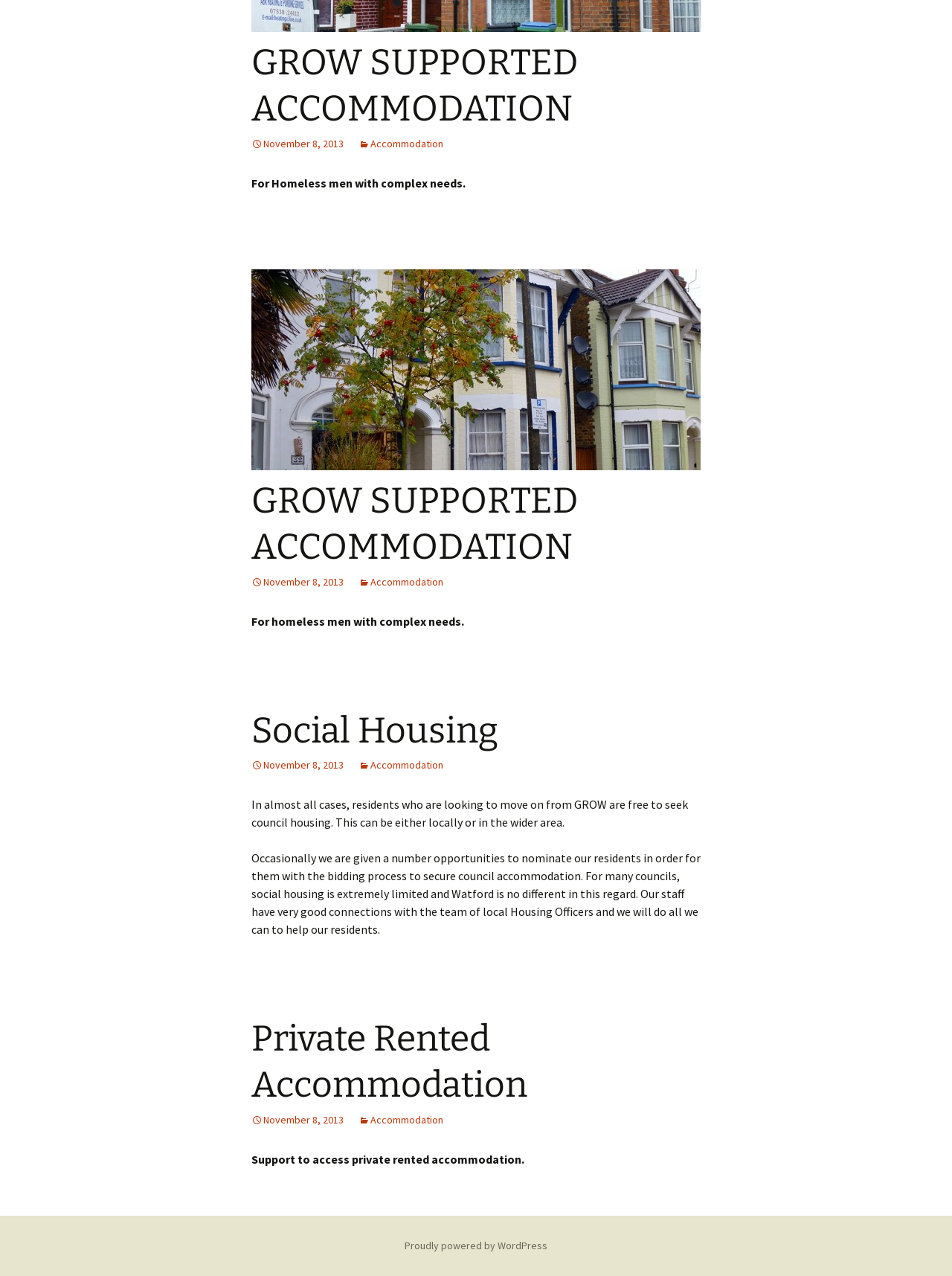Given the element description: "Private Rented Accommodation", predict the bounding box coordinates of the UI element it refers to, using four float numbers between 0 and 1, i.e., [left, top, right, bottom].

[0.264, 0.797, 0.554, 0.867]